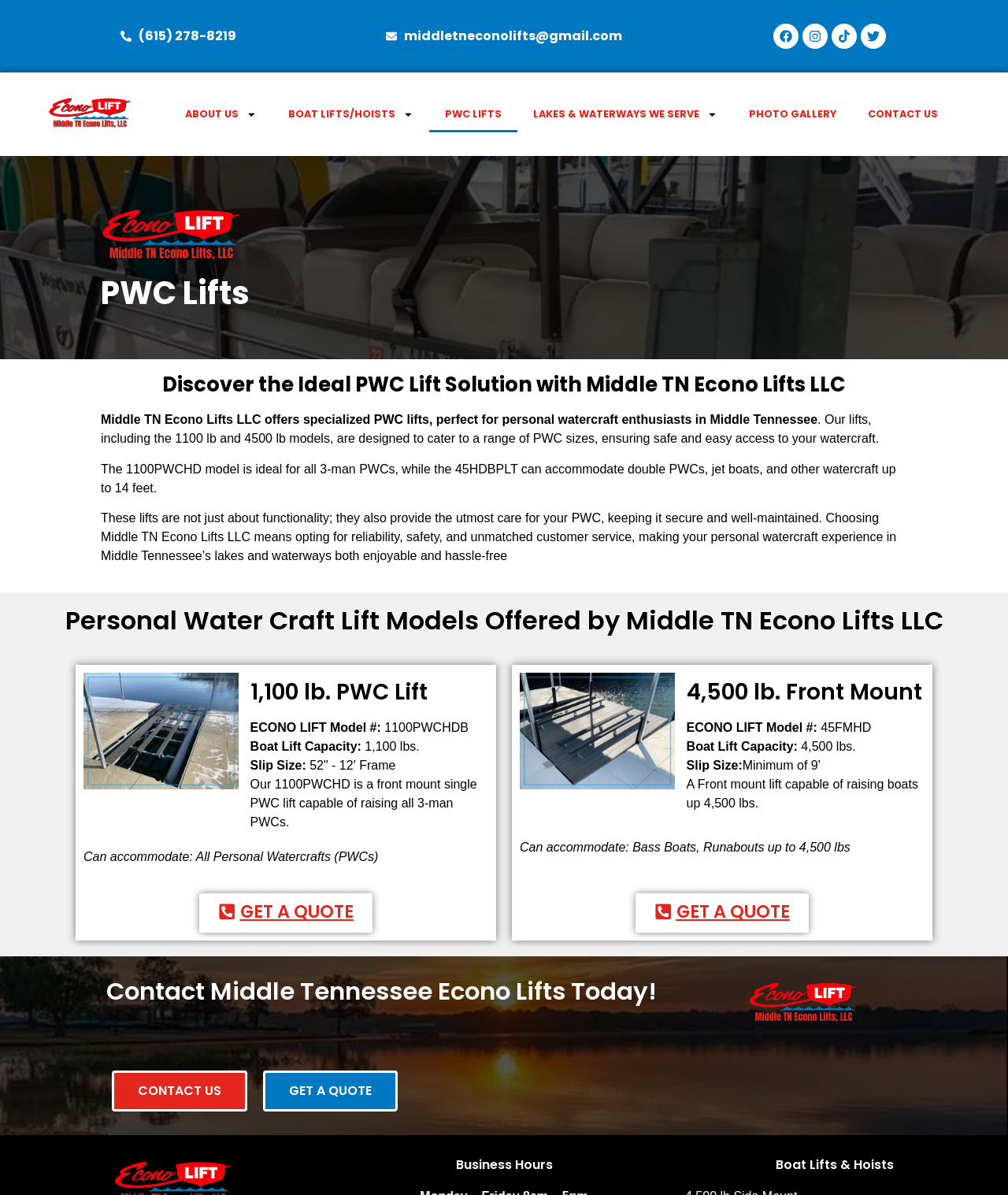Show me the bounding box coordinates of the clickable region to achieve the task as per the instruction: "Click the phone number to call".

[0.12, 0.022, 0.234, 0.038]